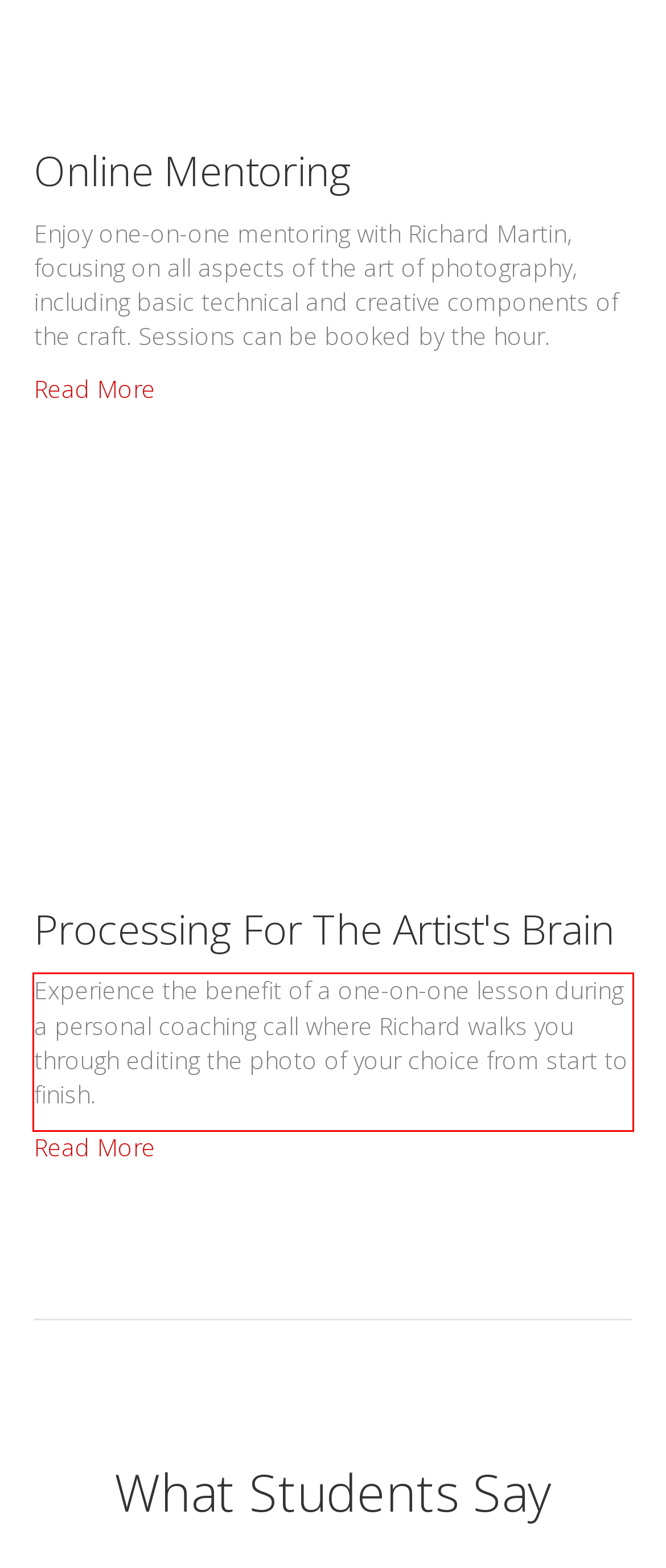Please extract the text content within the red bounding box on the webpage screenshot using OCR.

Experience the benefit of a one-on-one lesson during a personal coaching call where Richard walks you through editing the photo of your choice from start to finish.